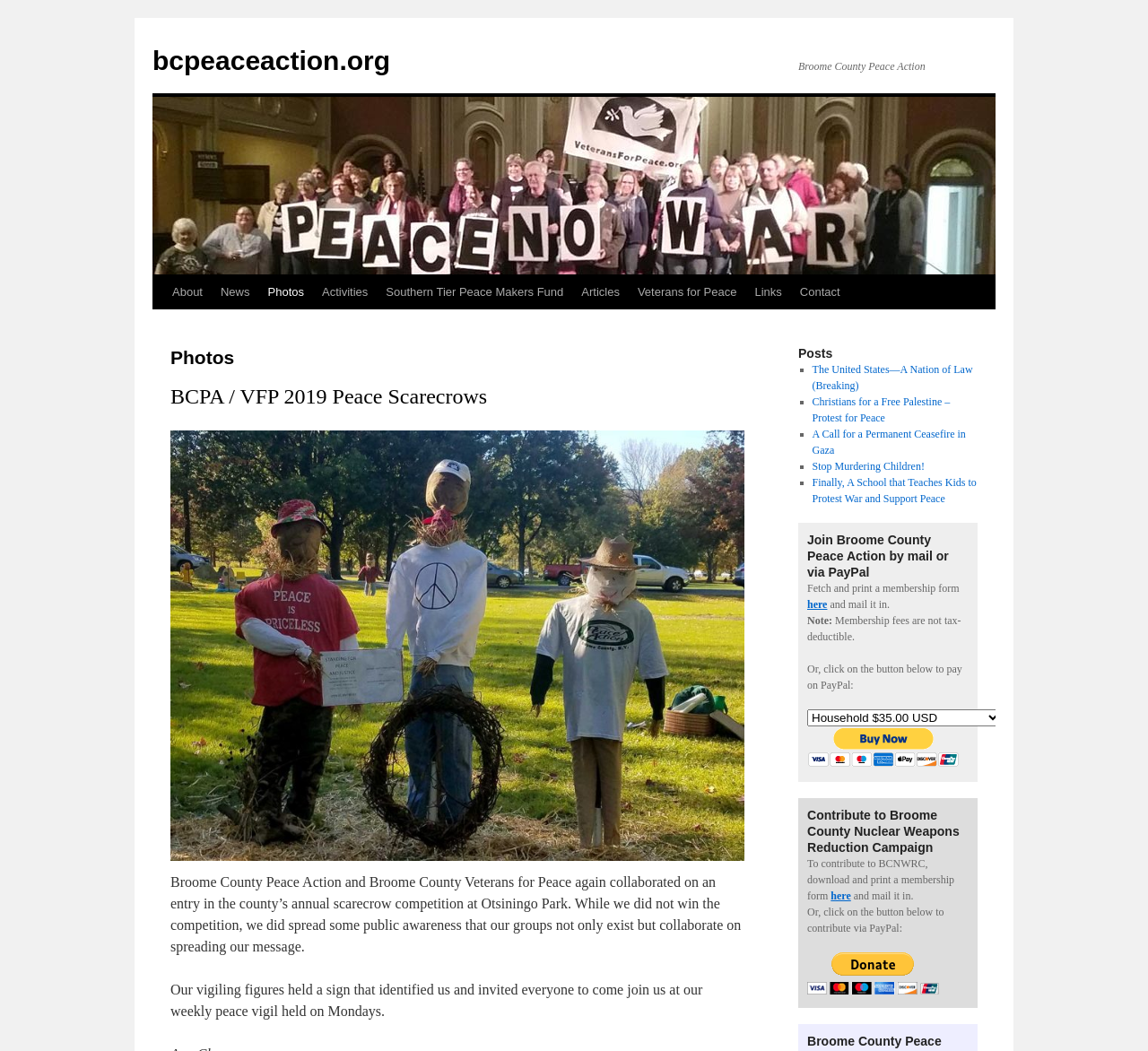Please identify the bounding box coordinates of the area that needs to be clicked to follow this instruction: "Join Broome County Peace Action by mail".

[0.703, 0.554, 0.836, 0.566]